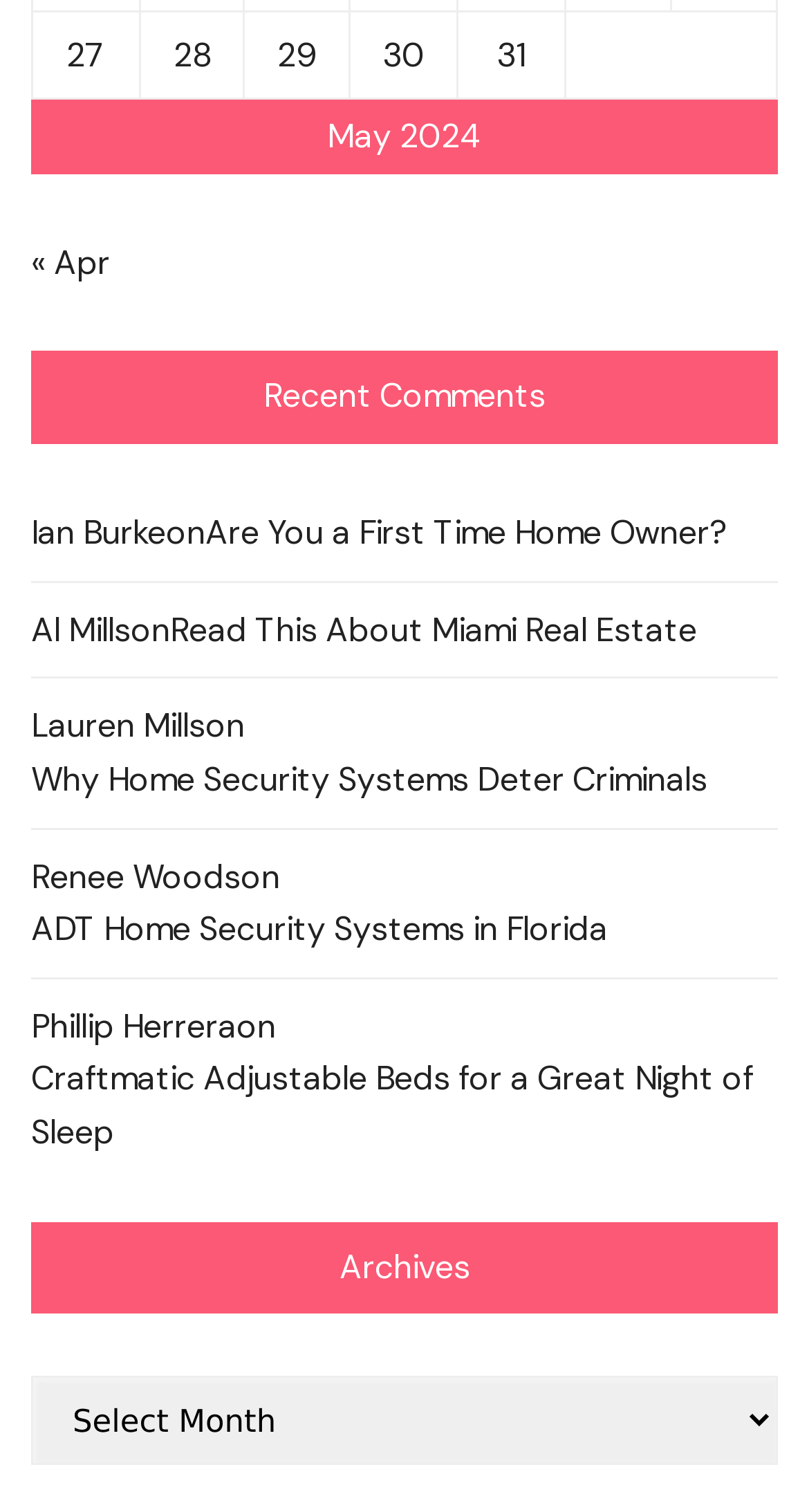Please provide a detailed answer to the question below by examining the image:
How many comments are displayed?

I counted the number of links and static text elements that appear to be comments, starting from 'Ian Burke' and ending at 'Phillip Herrera', and found a total of 8 comments.